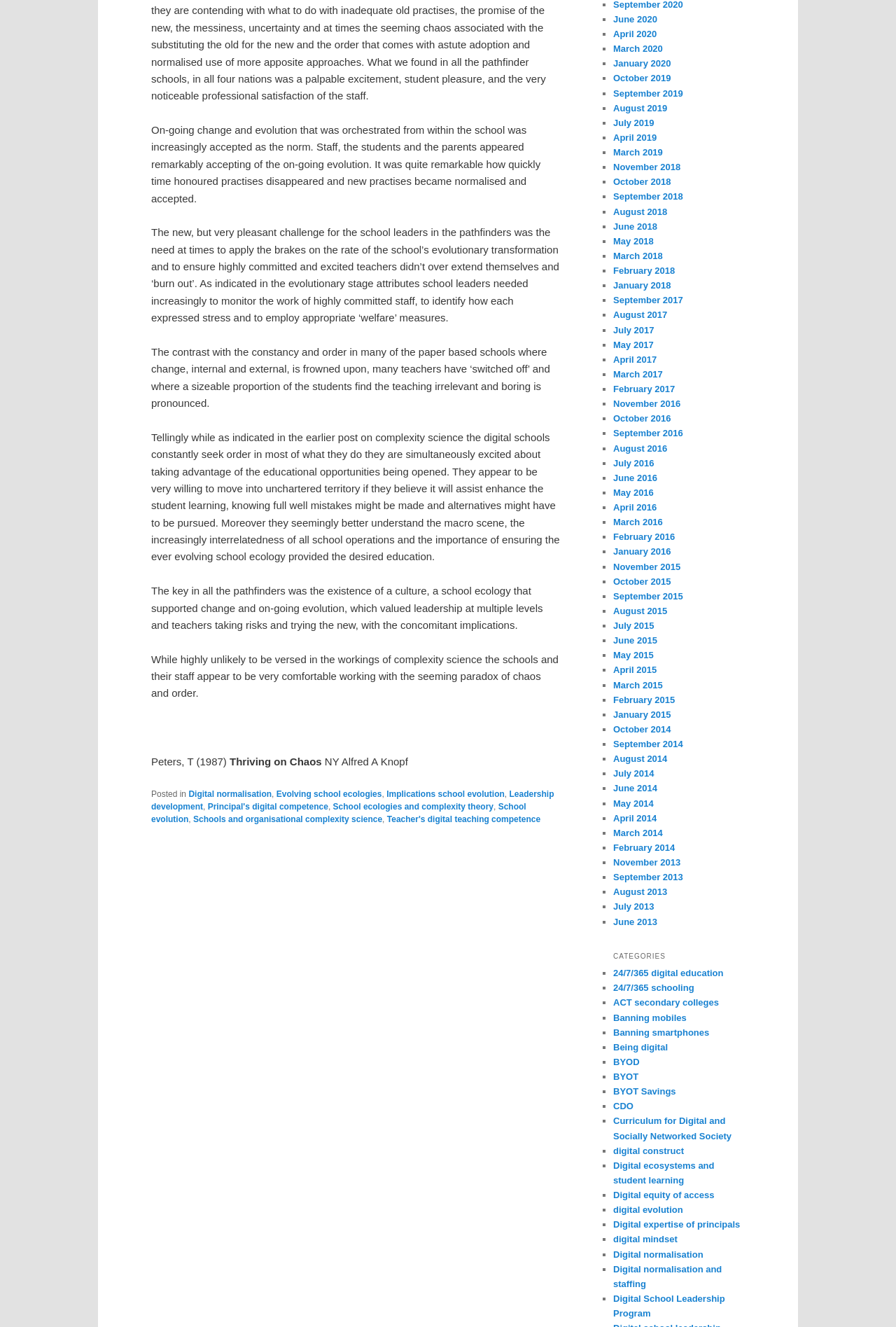Using a single word or phrase, answer the following question: 
What is the tone of the webpage?

Academic